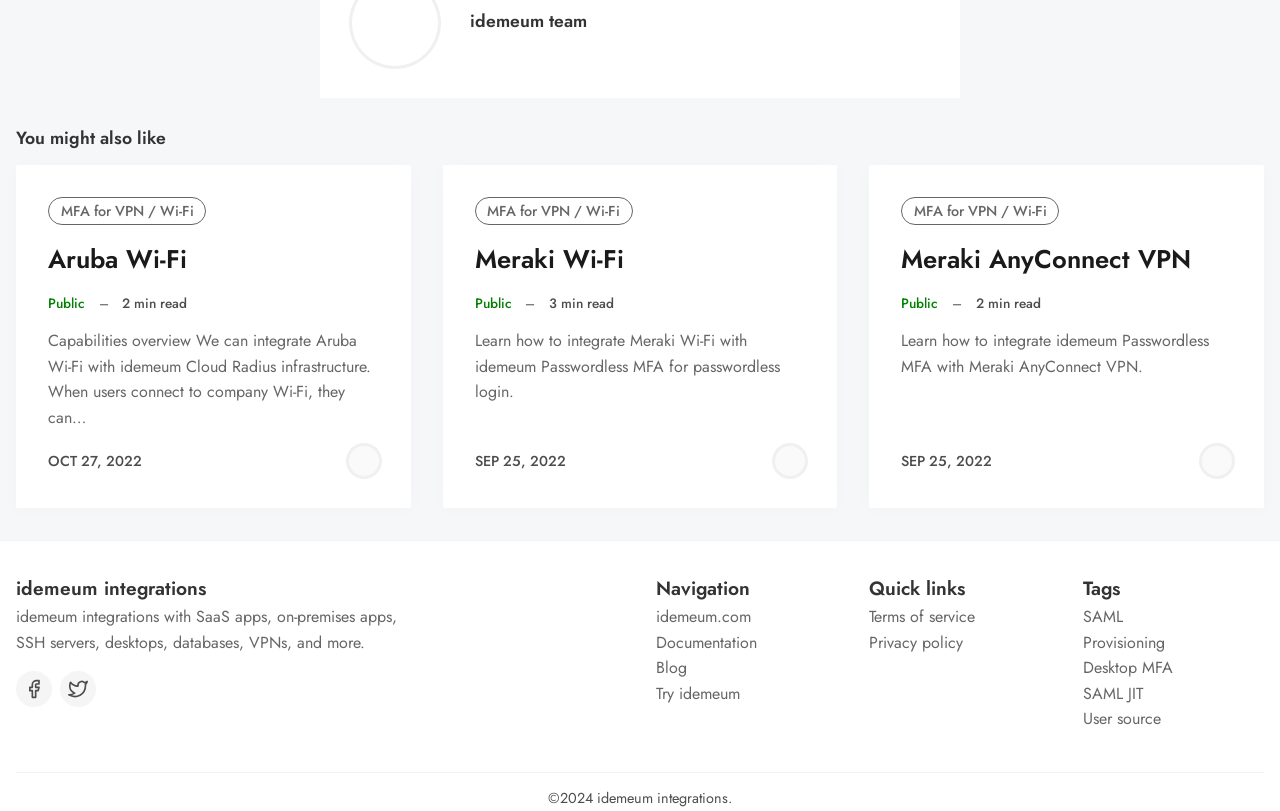Specify the bounding box coordinates of the area that needs to be clicked to achieve the following instruction: "view November 2022 archives".

None